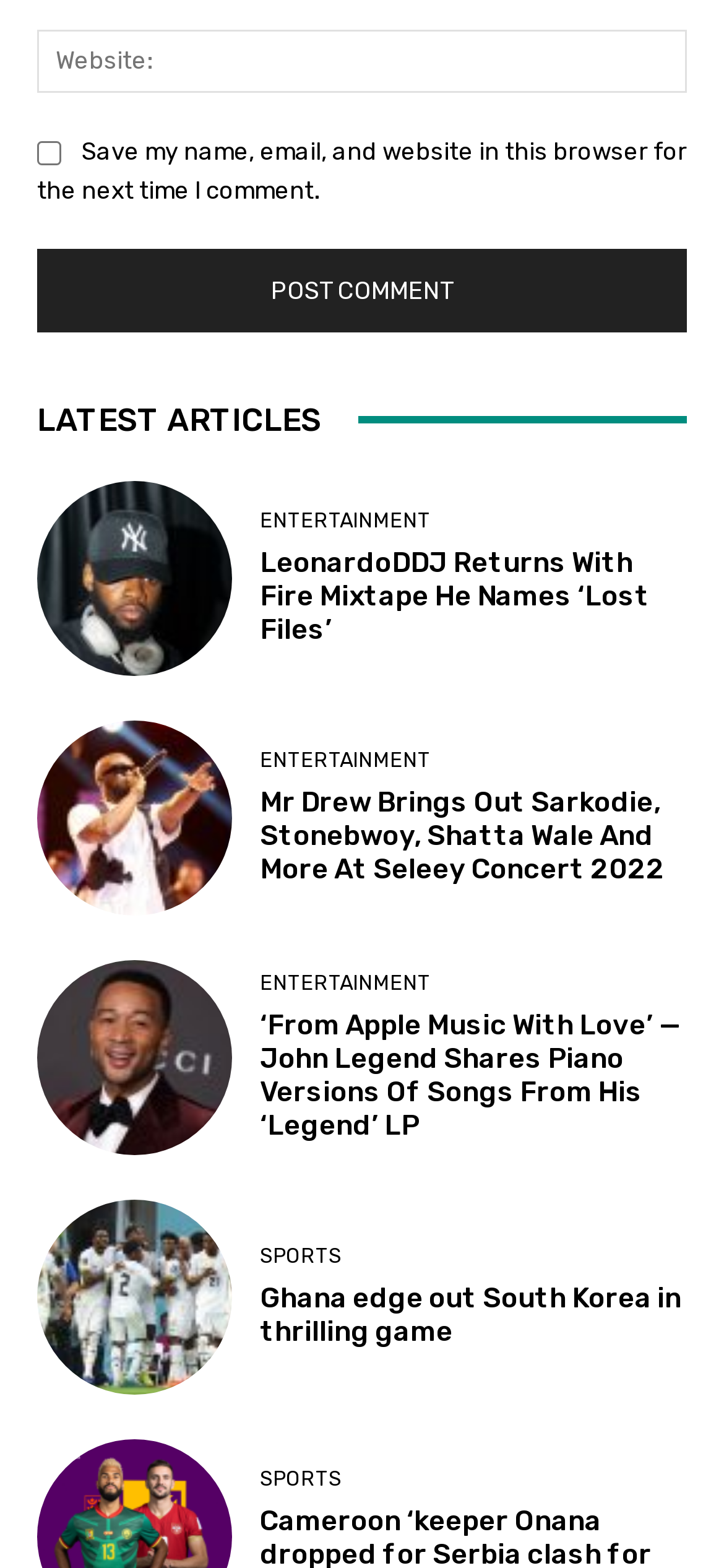Determine the bounding box coordinates of the element's region needed to click to follow the instruction: "Post a comment". Provide these coordinates as four float numbers between 0 and 1, formatted as [left, top, right, bottom].

[0.051, 0.159, 0.949, 0.212]